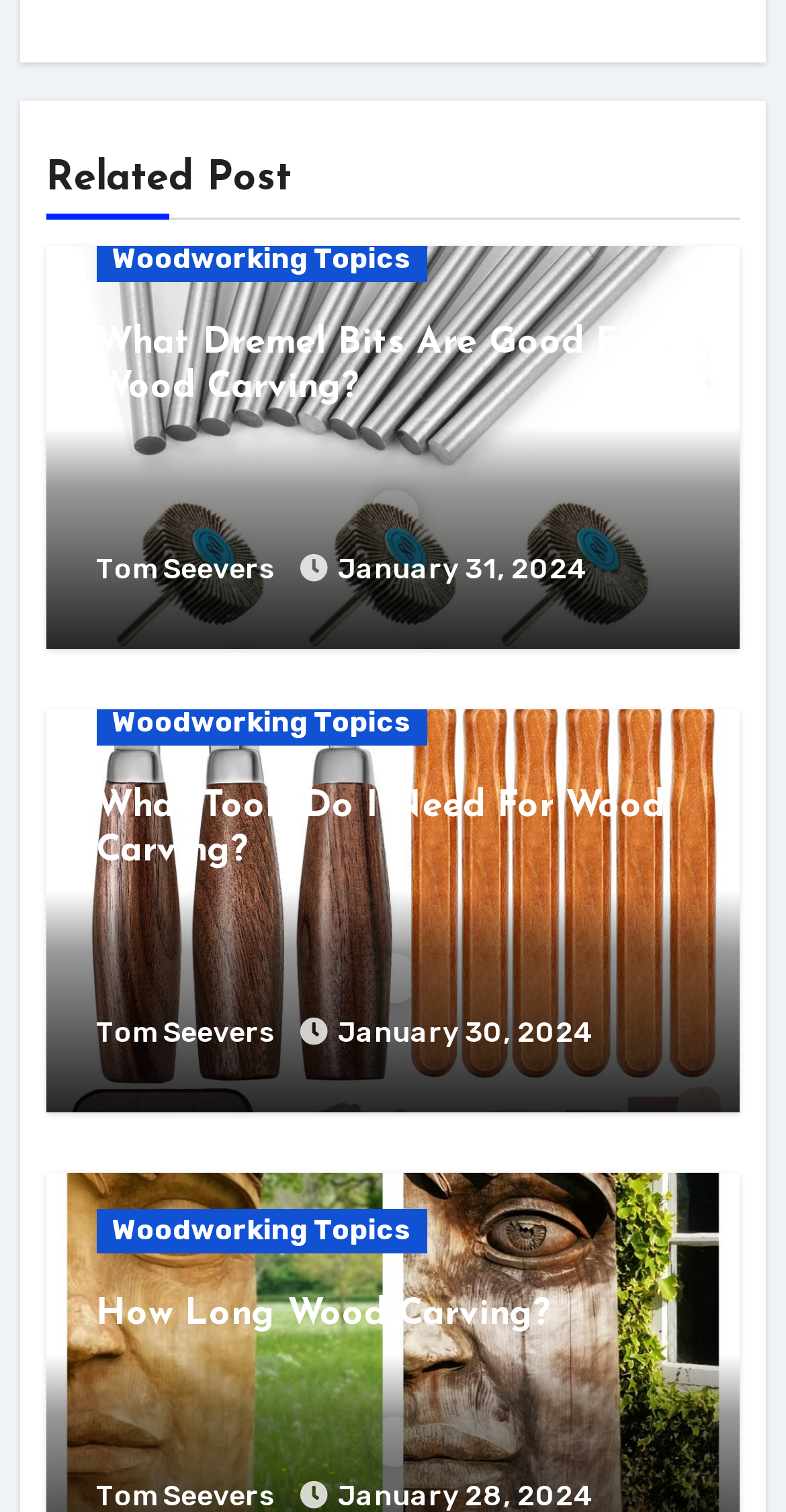What is the date of the second related post?
Based on the image content, provide your answer in one word or a short phrase.

January 30, 2024